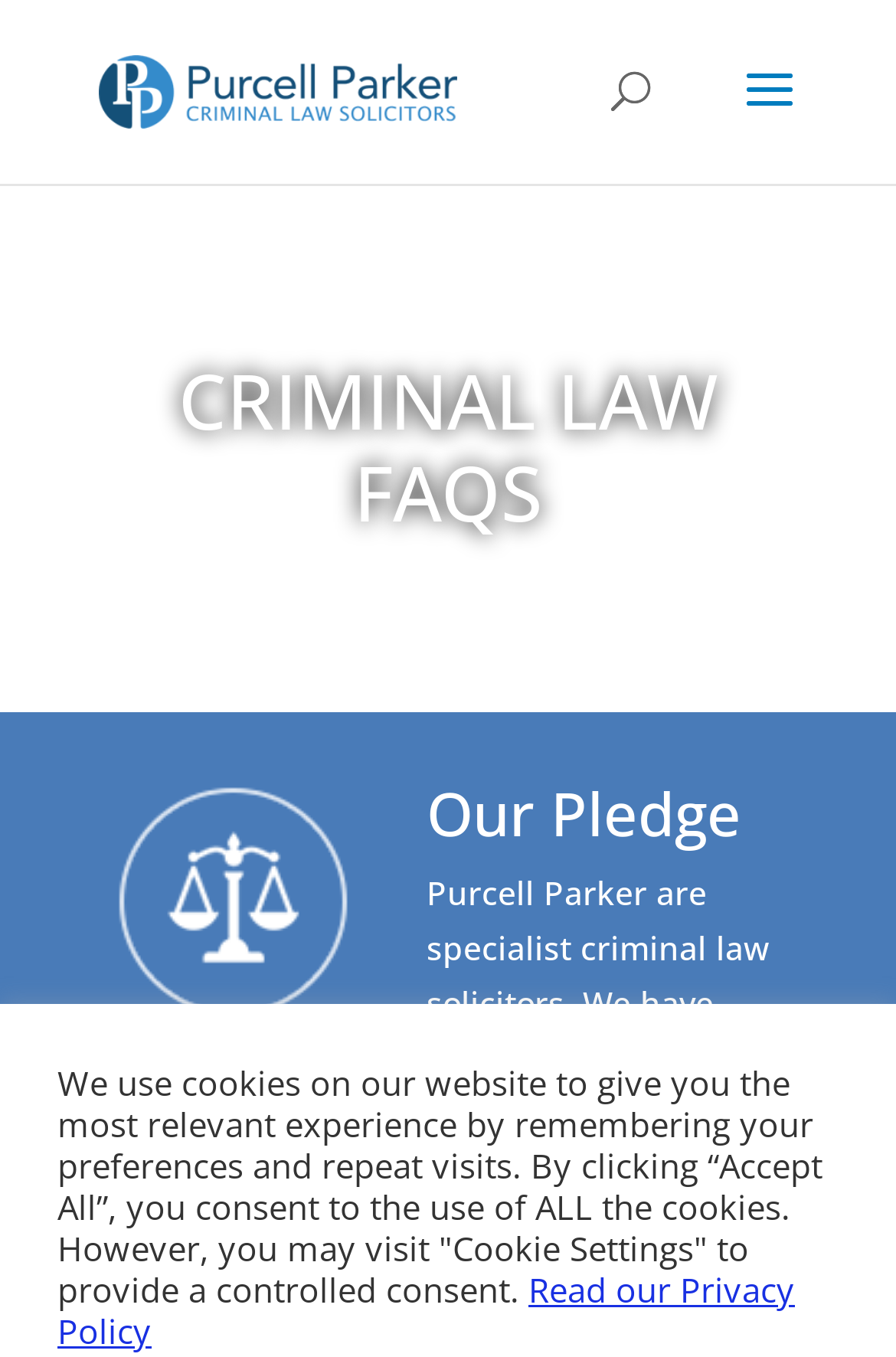What is the name of the law solicitors? Based on the image, give a response in one word or a short phrase.

Purcell Parker